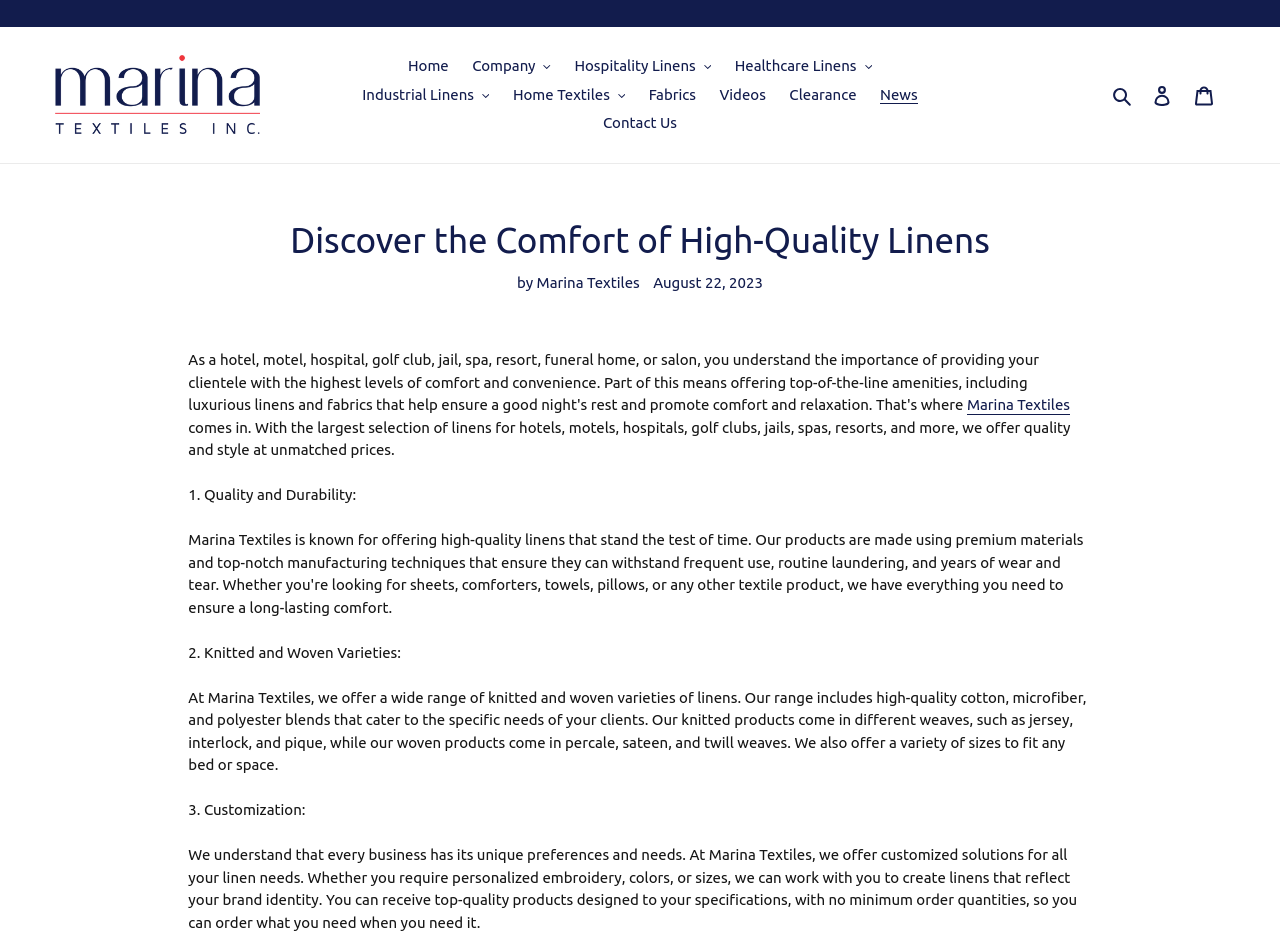Please identify the bounding box coordinates of the element I should click to complete this instruction: 'Log in to your account'. The coordinates should be given as four float numbers between 0 and 1, like this: [left, top, right, bottom].

[0.891, 0.077, 0.924, 0.122]